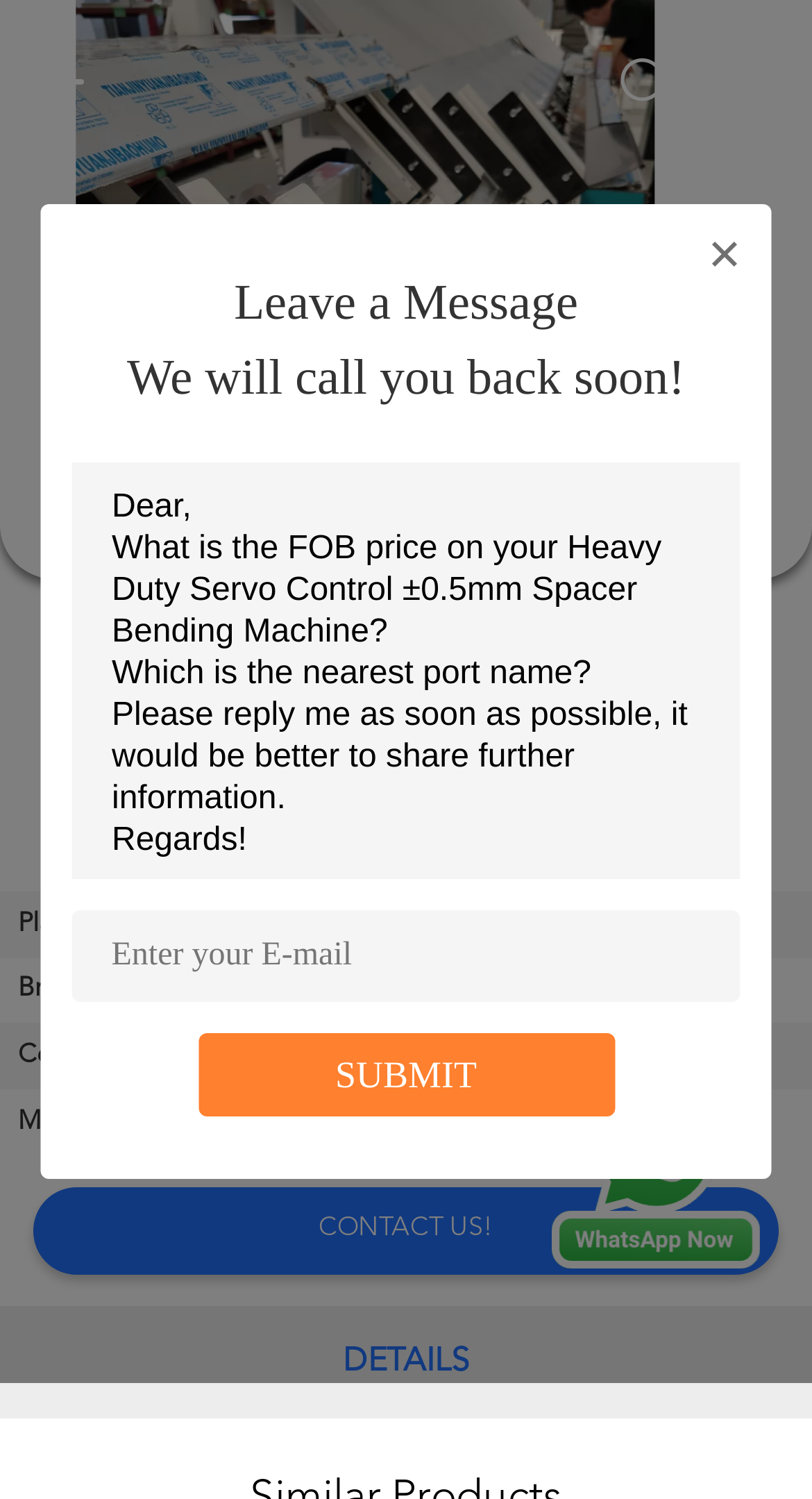Provide the bounding box coordinates of the area you need to click to execute the following instruction: "Search what you want".

[0.0, 0.0, 0.88, 0.108]